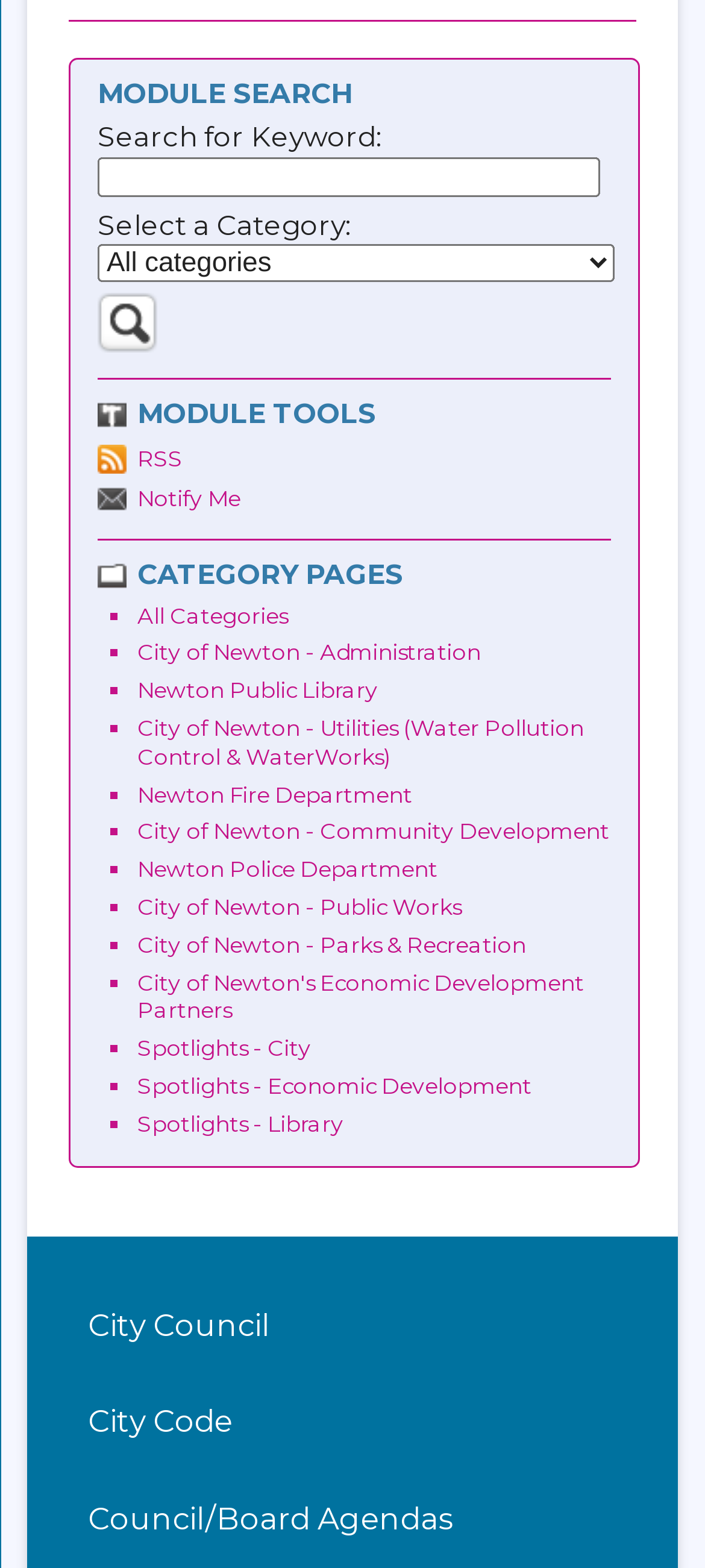Can you show the bounding box coordinates of the region to click on to complete the task described in the instruction: "Click on BITCOIN"?

None